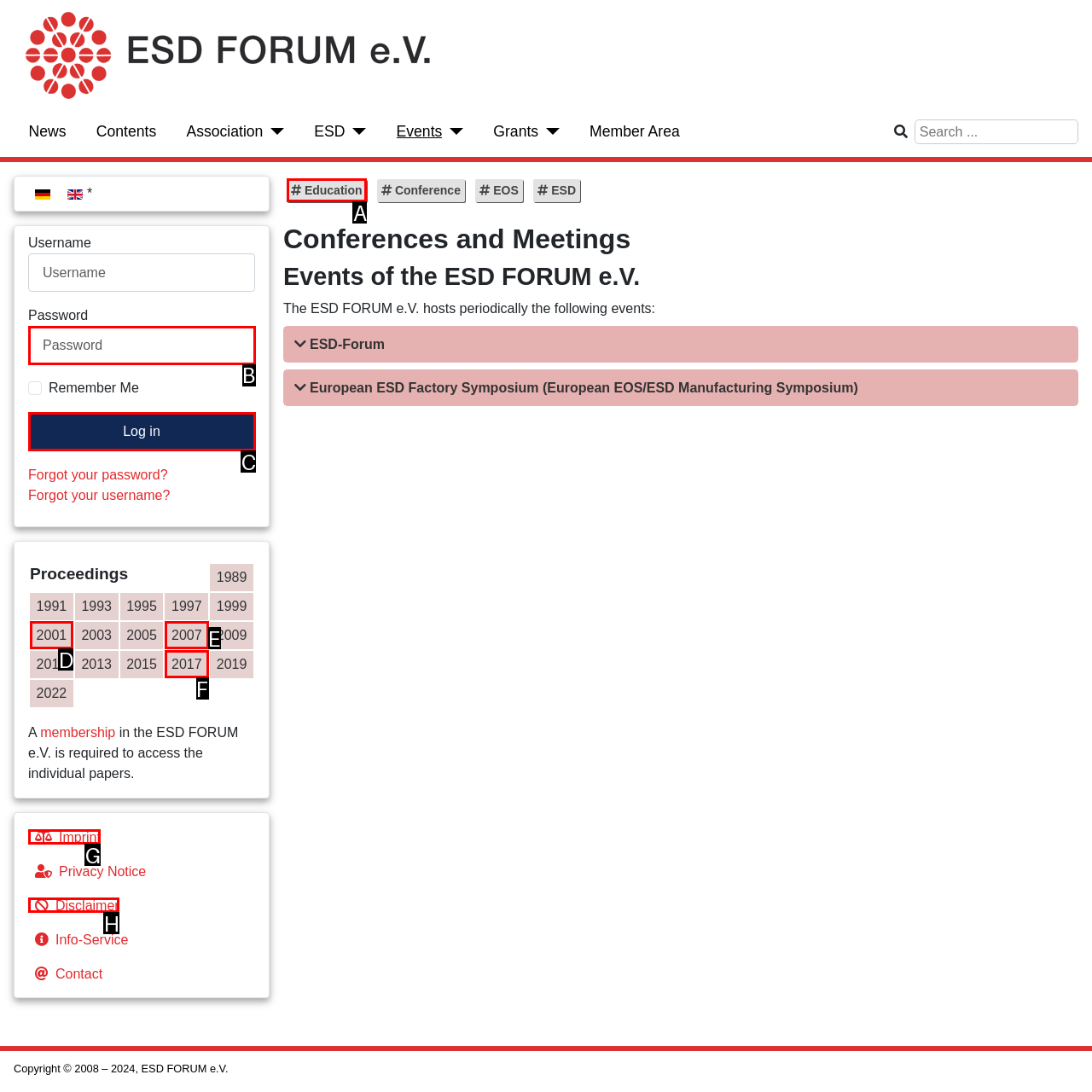Tell me which letter I should select to achieve the following goal: Log in
Answer with the corresponding letter from the provided options directly.

C